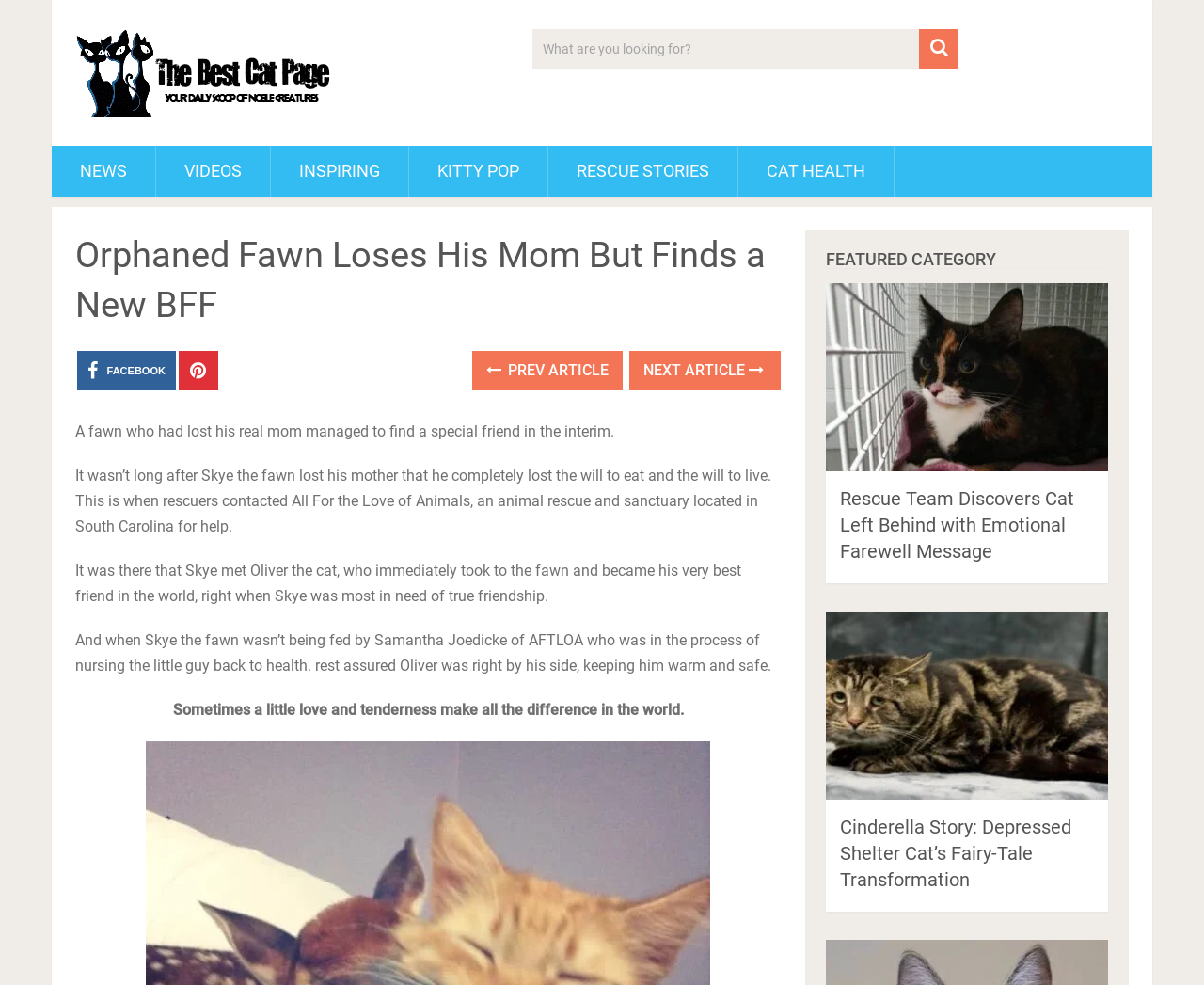Create an elaborate caption for the webpage.

The webpage is about a heartwarming story of an orphaned fawn named Skye who finds a new friend in a cat named Oliver. At the top of the page, there is a heading that reads "The Best Cat Page" with an accompanying image. Below this, there is a search box with a magnifying glass icon and a button to submit the search query.

On the left side of the page, there are several links to different categories, including "NEWS", "VIDEOS", "INSPIRING", "KITTY POP", "RESCUE STORIES", and "CAT HEALTH". These links are arranged vertically, with "NEWS" at the top and "CAT HEALTH" at the bottom.

The main content of the page is a story about Skye the fawn, who lost his mother and was rescued by an animal sanctuary. The story is divided into several paragraphs, with the first paragraph describing how Skye lost his will to eat and live after losing his mother. The subsequent paragraphs describe how Skye met Oliver the cat at the sanctuary and how Oliver became his best friend.

Below the story, there are two links to social media platforms, Facebook and another unspecified platform, represented by icons. There are also links to navigate to the previous and next articles.

On the right side of the page, there is a section labeled "FEATURED CATEGORY" with two images and accompanying links to articles. The first article is about a rescue team discovering a cat left behind with an emotional farewell message, and the second article is about a depressed shelter cat's fairy-tale transformation.

Overall, the webpage has a clean and simple layout, with a focus on the heartwarming story of Skye and Oliver's friendship.